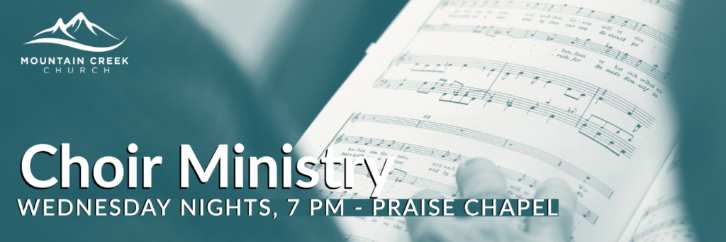What is the significance of the hand holding the music score in the photograph?
Look at the image and respond with a single word or a short phrase.

Importance of worship and song